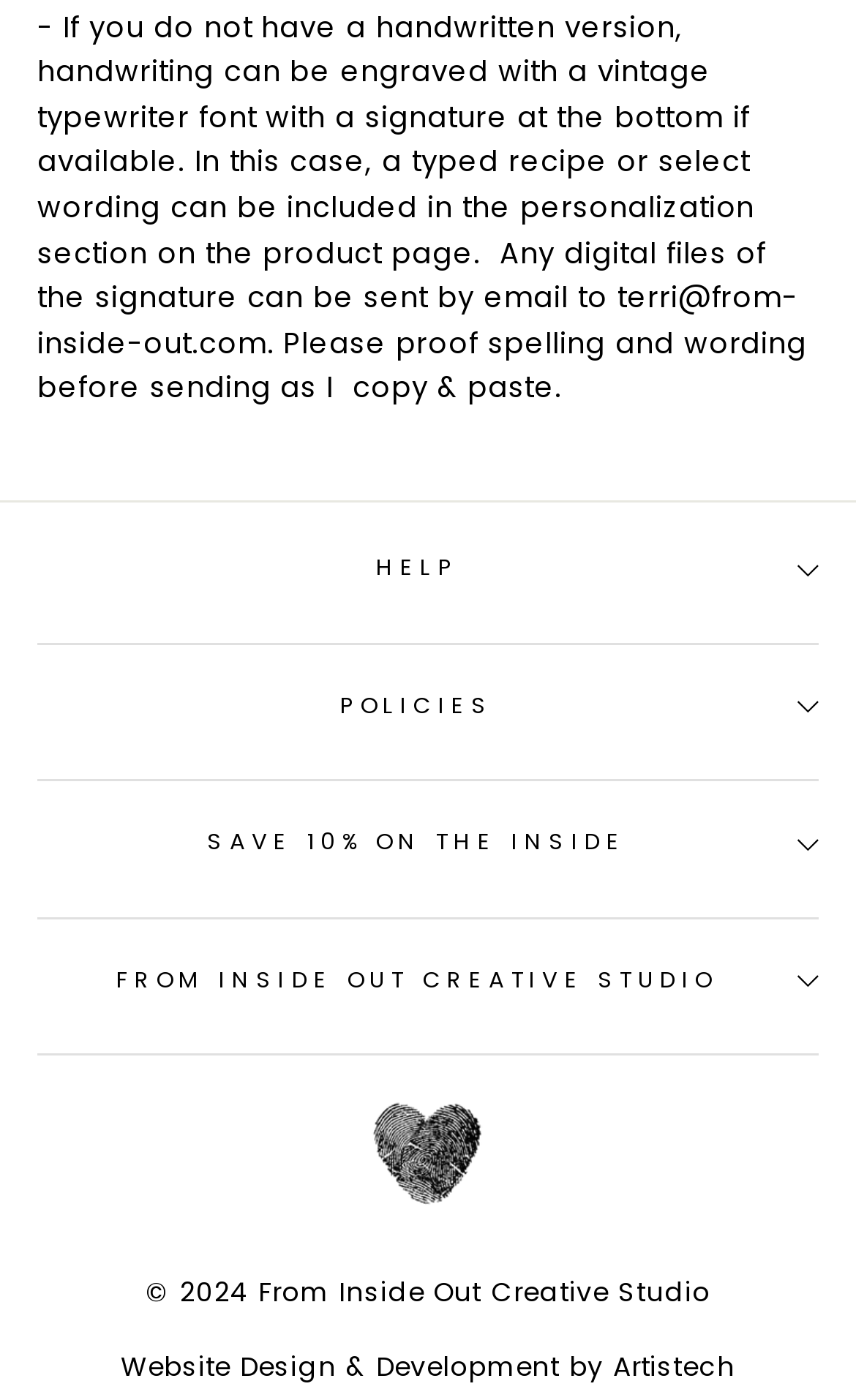What is the name of the creative studio?
Could you give a comprehensive explanation in response to this question?

The webpage has a link and an image with the text 'From Inside Out Creative Studio', which is the name of the creative studio.